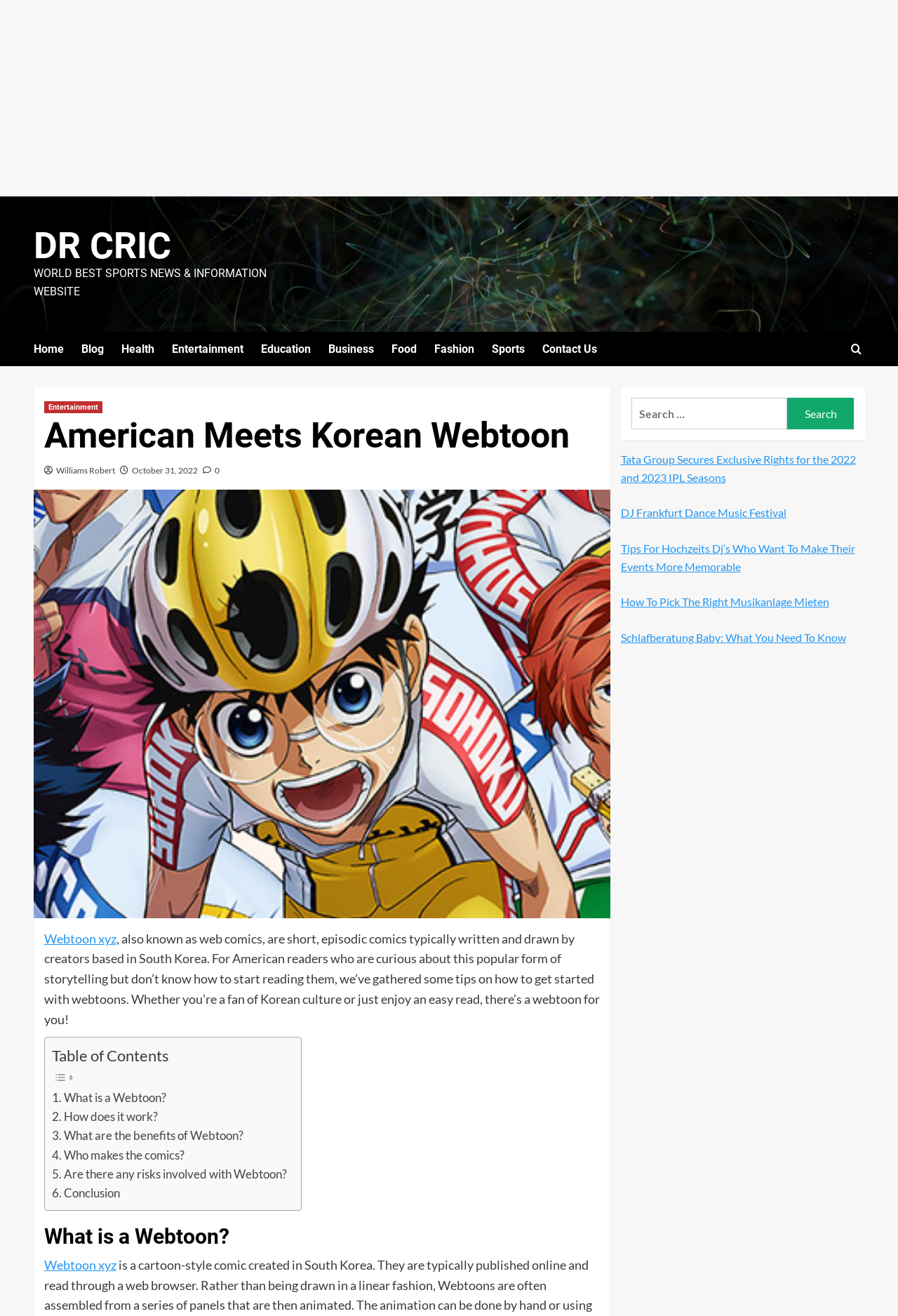Describe all the significant parts and information present on the webpage.

The webpage is about American Meets Korean Webtoon, with a focus on introducing webtoons to American readers. At the top, there is an advertisement iframe taking up most of the width. Below the ad, there is a header section with a link to "DR CRIC" and a static text "WORLD BEST SPORTS NEWS & INFORMATION WEBSITE". 

To the right of the header section, there is a navigation menu with links to various categories such as "Home", "Blog", "Health", "Entertainment", and more. 

Below the navigation menu, there is a main content section. It starts with a header "American Meets Korean Webtoon" and a link to the author "Williams Robert" and the publication date "October 31, 2022". 

The main content is divided into sections. The first section introduces webtoons, explaining that they are short, episodic comics typically written and drawn by creators based in South Korea. 

Below the introduction, there is a table of contents with links to various sections such as "What is a Webtoon?", "How does it work?", and more. Each section has a brief summary and a link to read more. 

To the right of the main content section, there is a complementary section with a search bar and several links to news articles, including "Tata Group Secures Exclusive Rights for the 2022 and 2023 IPL Seasons", "DJ Frankfurt Dance Music Festival", and more.